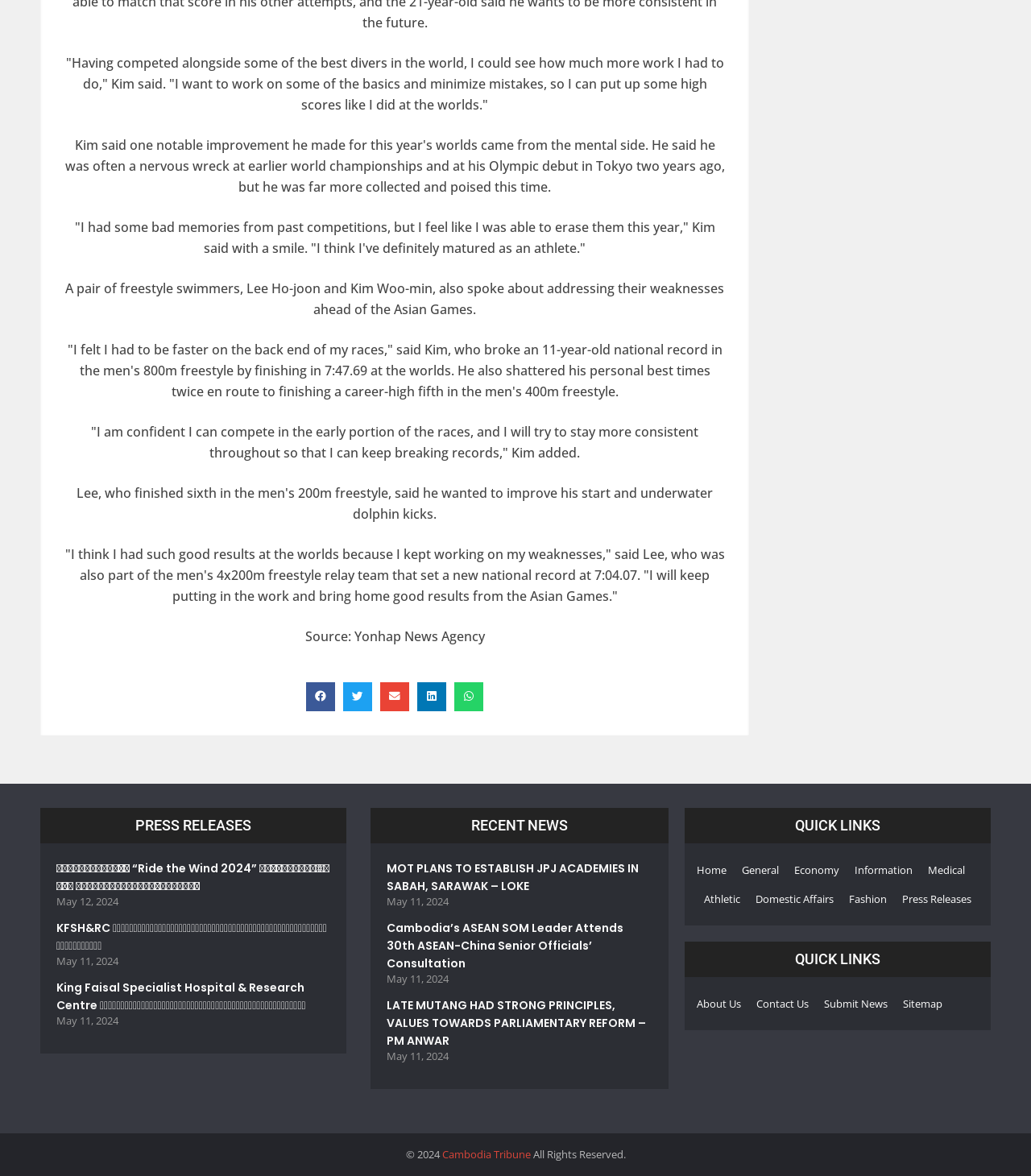Highlight the bounding box coordinates of the element that should be clicked to carry out the following instruction: "Go to the Press Releases page". The coordinates must be given as four float numbers ranging from 0 to 1, i.e., [left, top, right, bottom].

[0.047, 0.694, 0.328, 0.71]